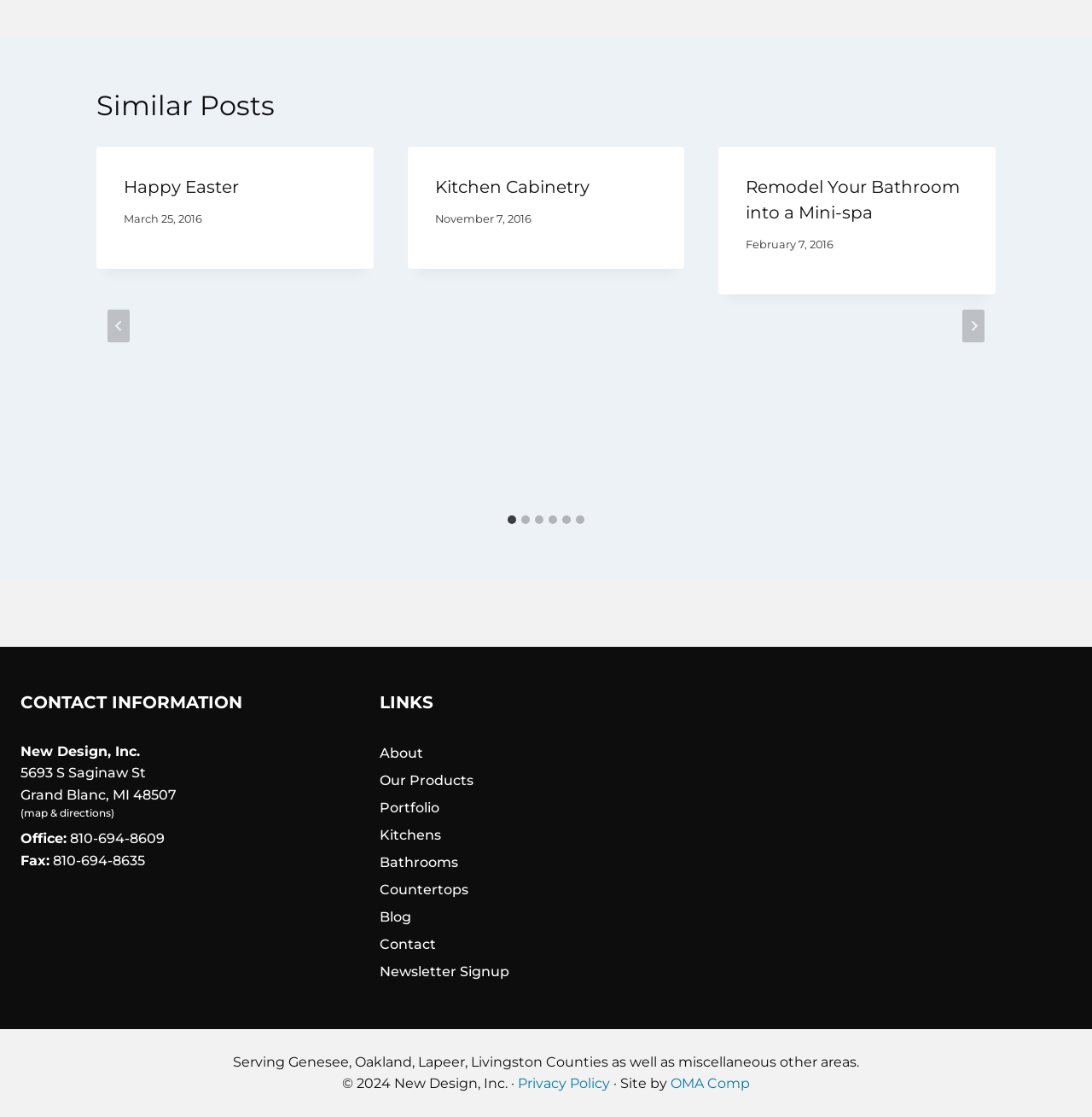Identify the bounding box coordinates of the area that should be clicked in order to complete the given instruction: "Check the map and directions". The bounding box coordinates should be four float numbers between 0 and 1, i.e., [left, top, right, bottom].

[0.022, 0.722, 0.102, 0.733]